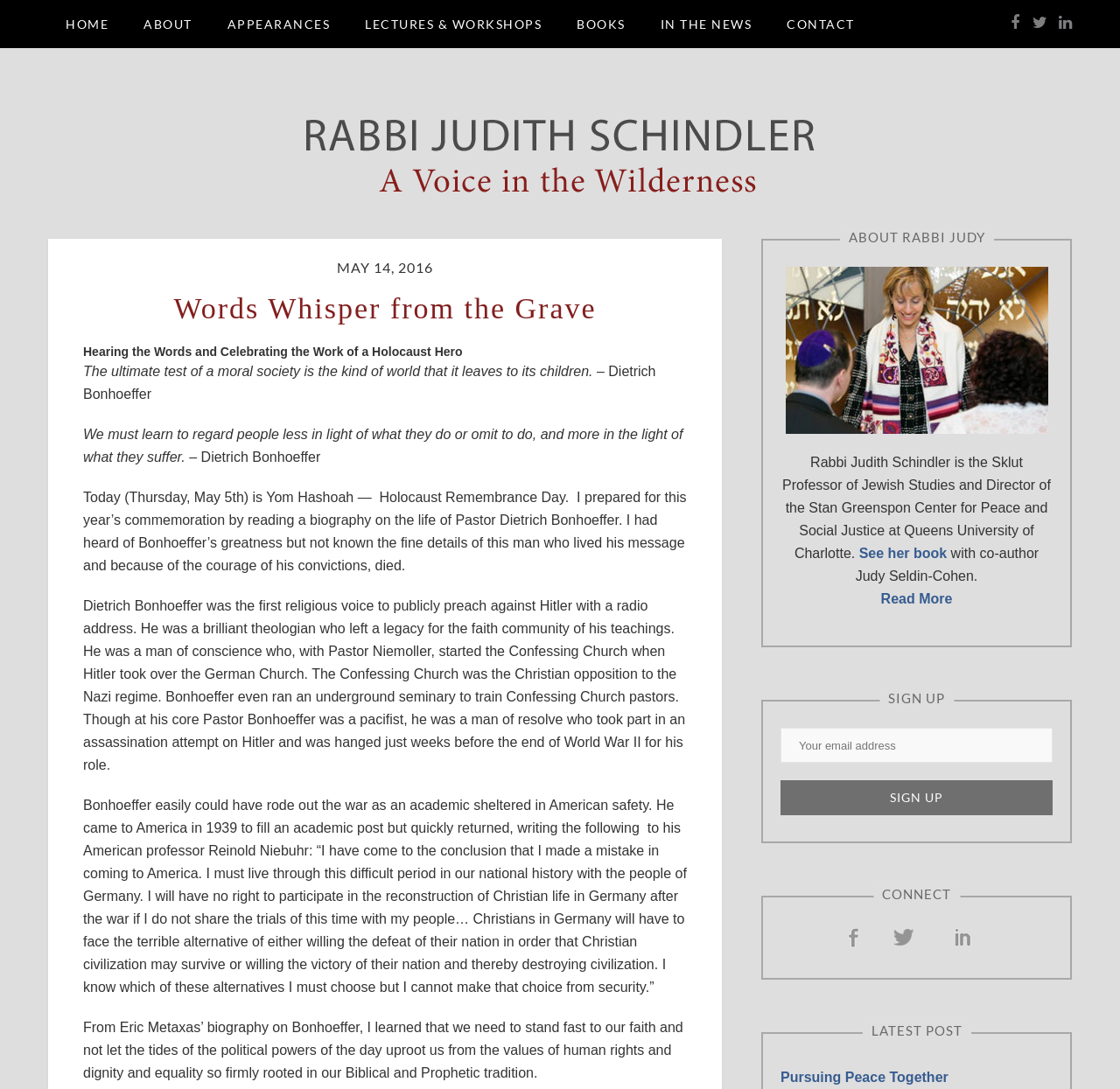Please find and generate the text of the main header of the webpage.

Words Whisper from the Grave